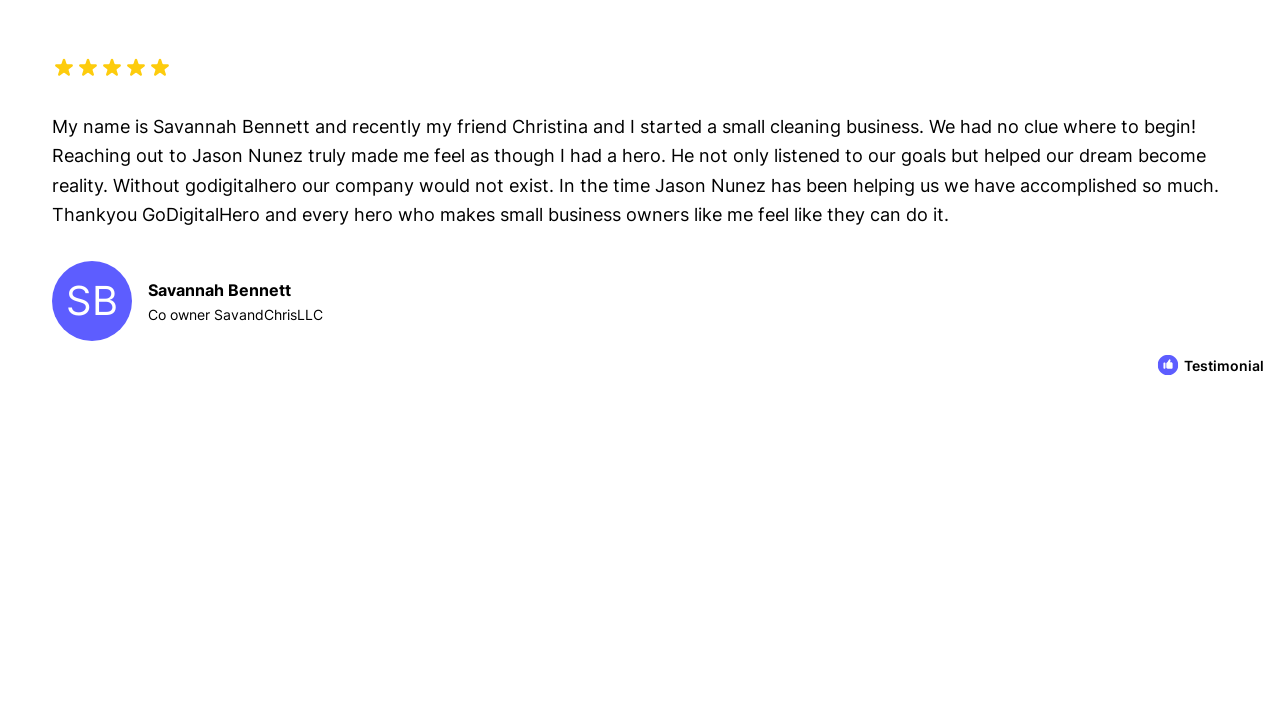Respond to the following question with a brief word or phrase:
What is the logo above the text 'Co owner SavandChrisLLC'?

Testimonial.to logo